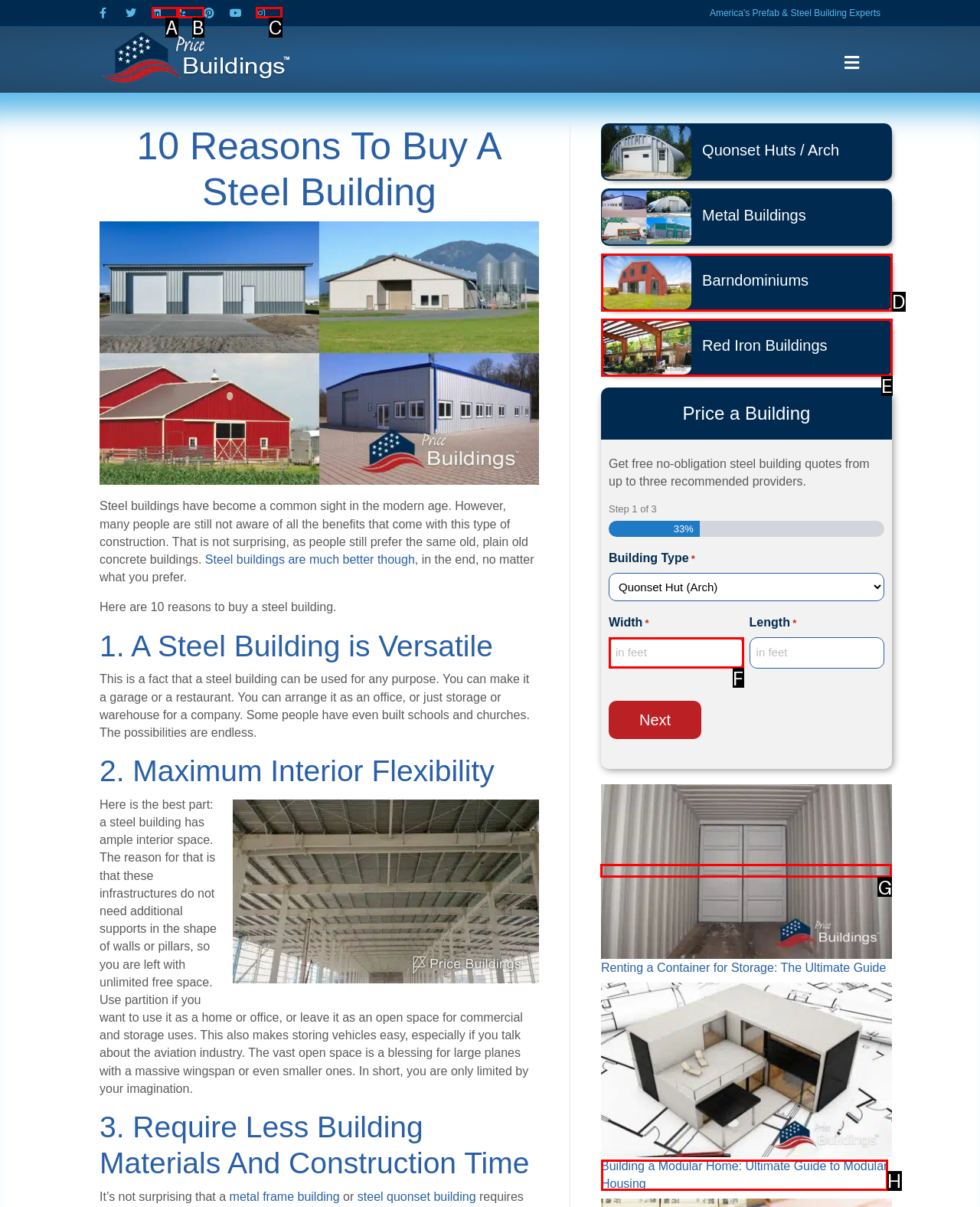Determine the letter of the element to click to accomplish this task: Read more about Renting a Container for Storage. Respond with the letter.

G